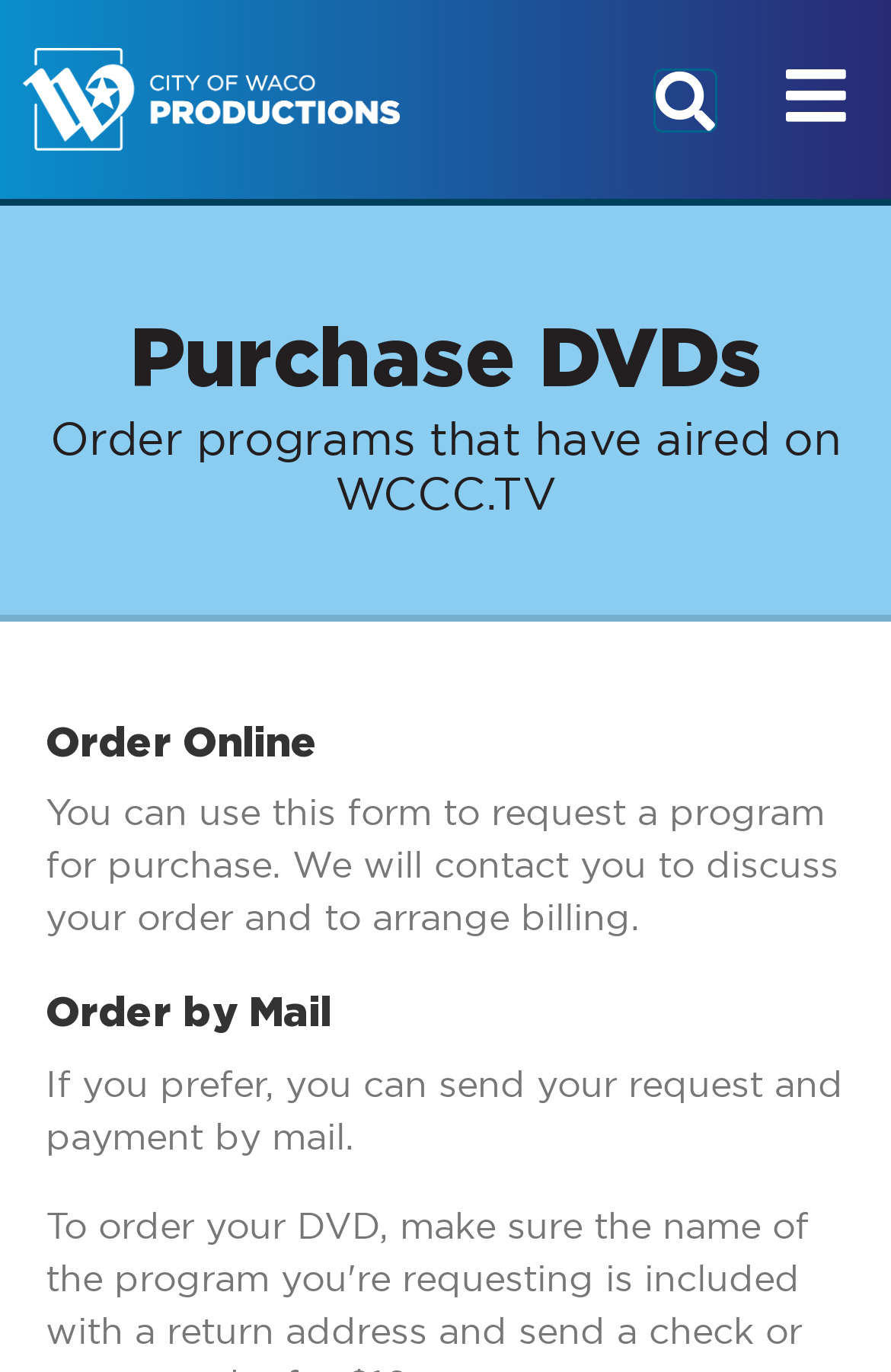Based on the element description: "alt="City of Waco Productions"", identify the UI element and provide its bounding box coordinates. Use four float numbers between 0 and 1, [left, top, right, bottom].

[0.026, 0.059, 0.449, 0.084]